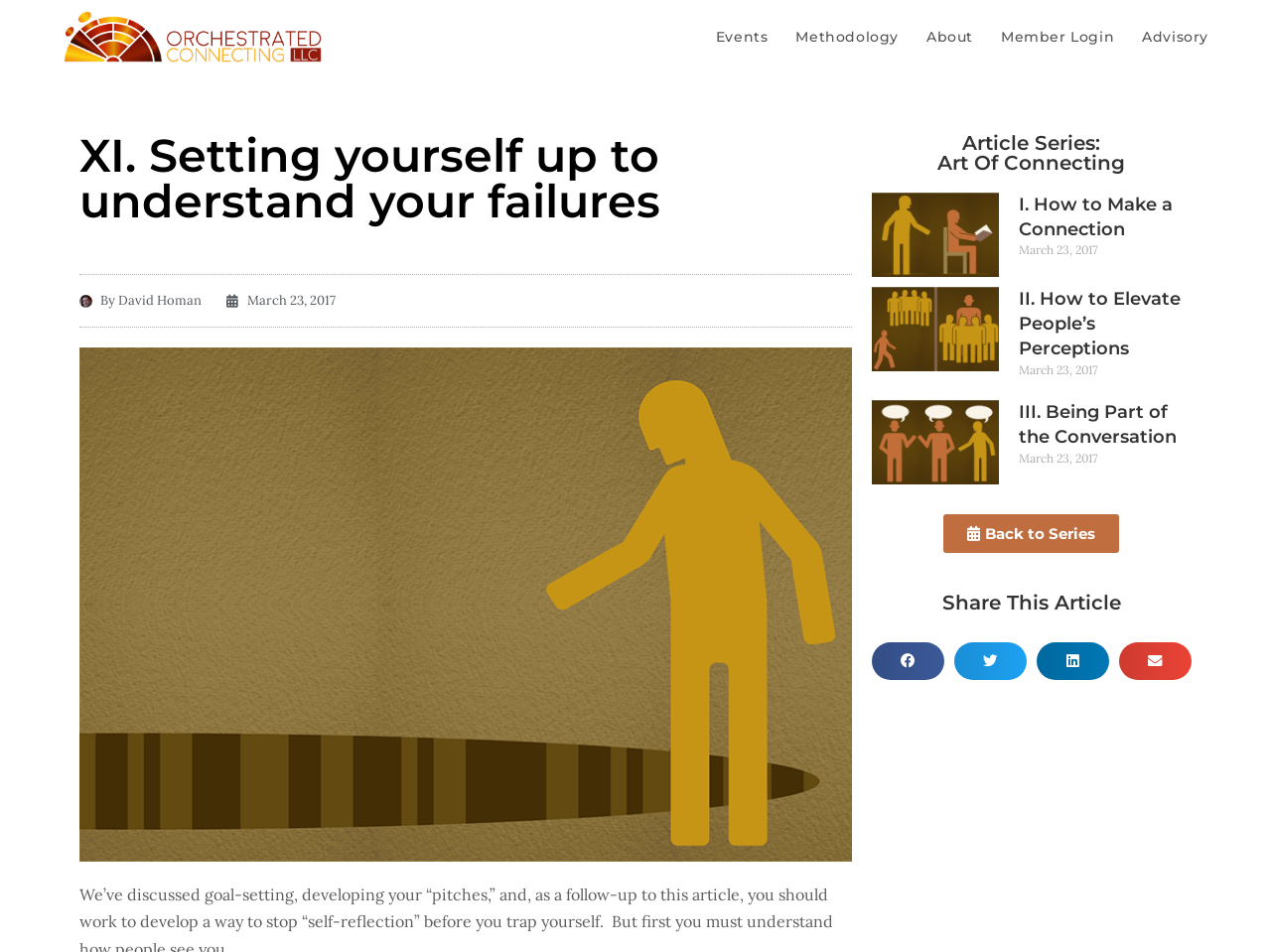Determine the coordinates of the bounding box for the clickable area needed to execute this instruction: "View the 'About' page".

[0.718, 0.0, 0.777, 0.077]